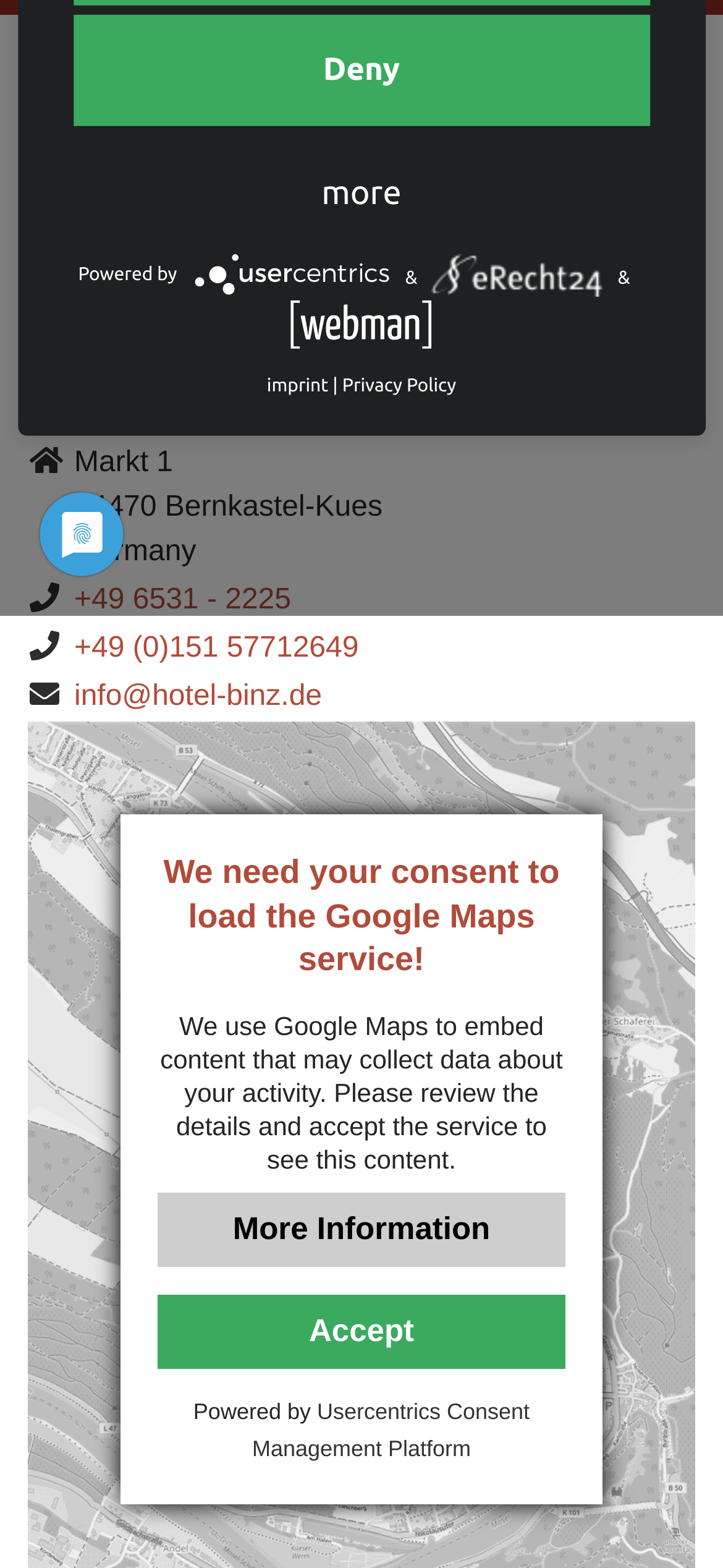Find the bounding box coordinates for the UI element whose description is: ".cls-1{fill:#fff;}". The coordinates should be four float numbers between 0 and 1, in the format [left, top, right, bottom].

[0.403, 0.198, 0.597, 0.211]